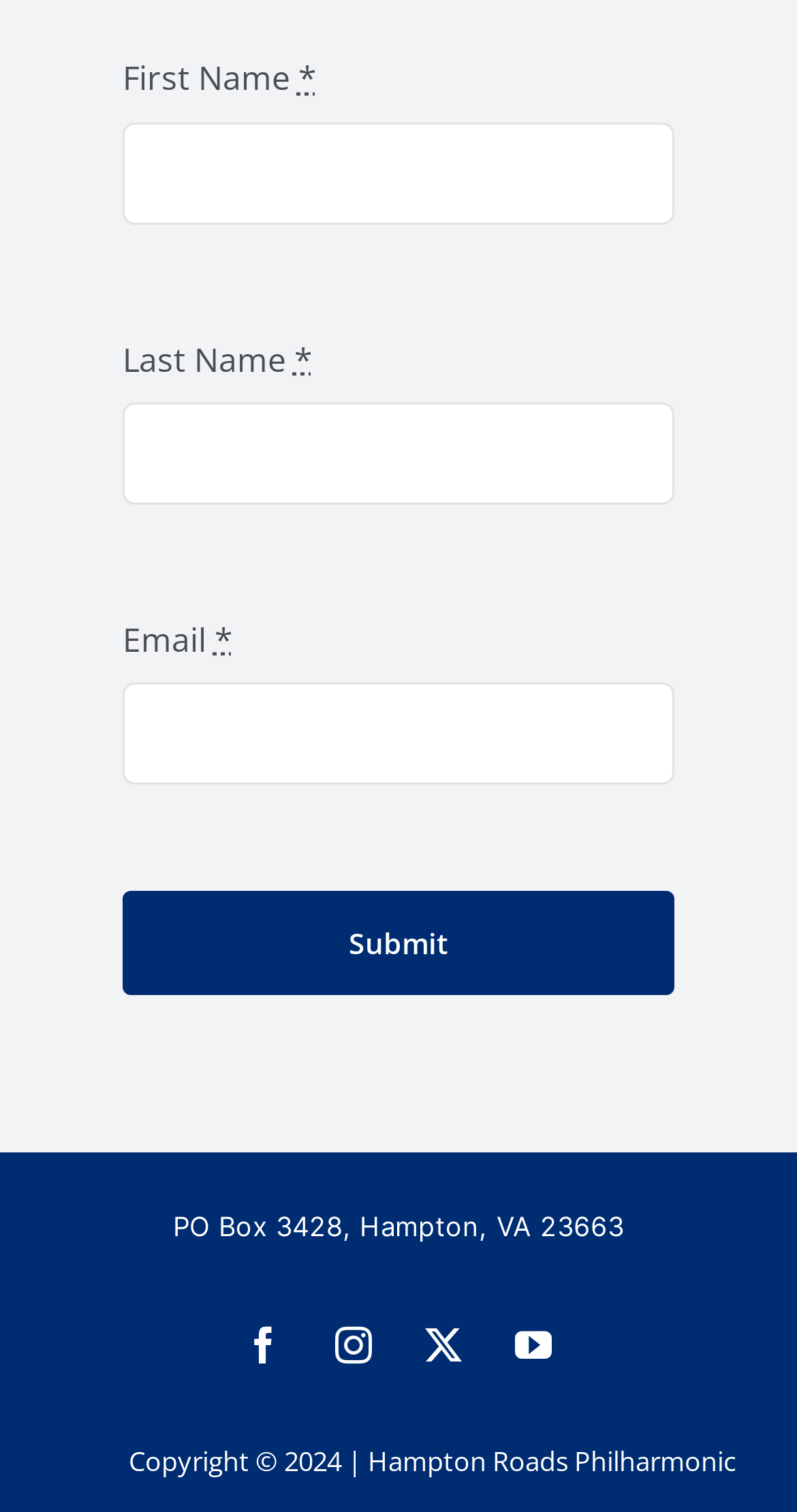Reply to the question with a single word or phrase:
What is the purpose of the button?

Submit